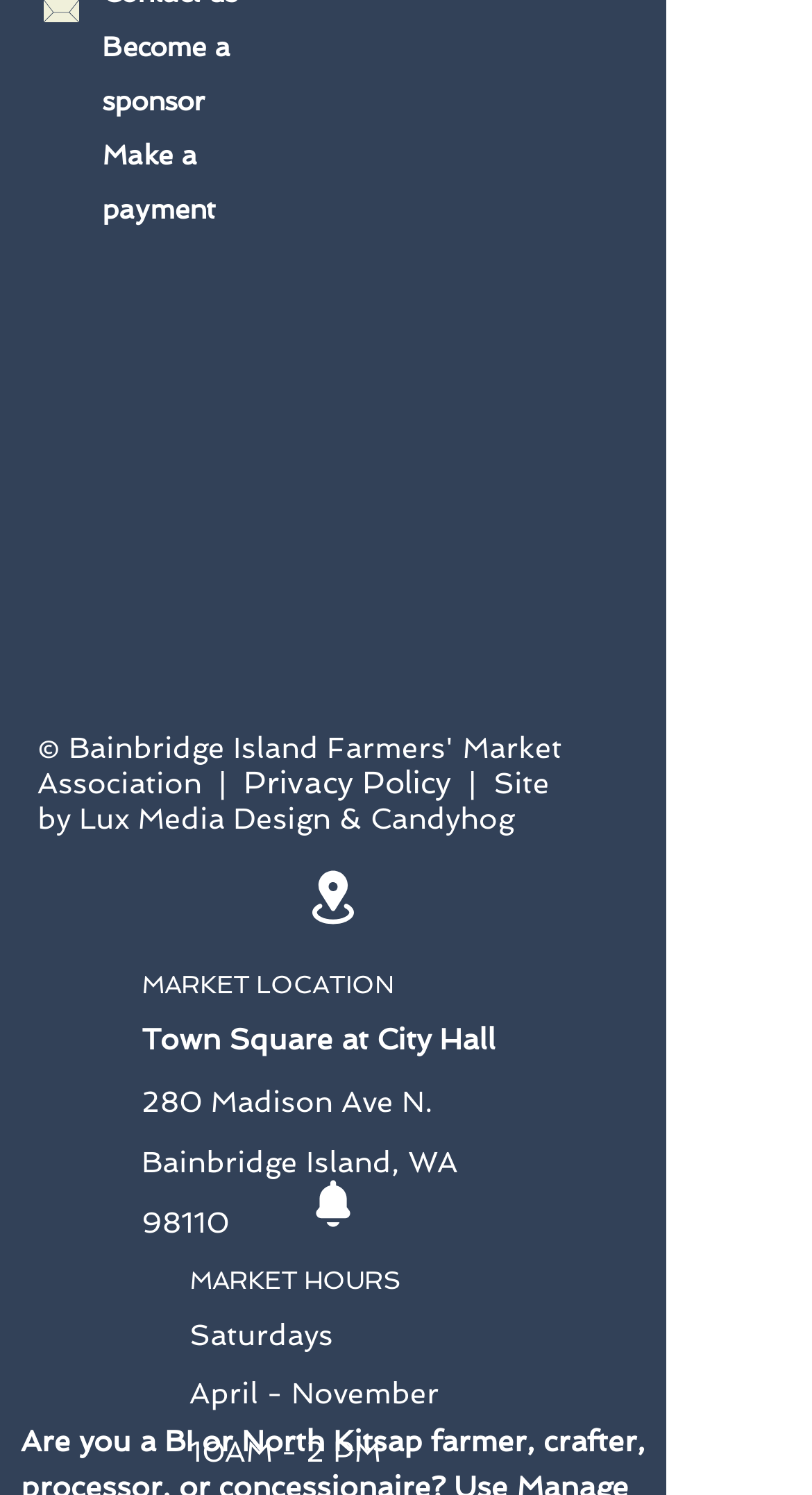From the webpage screenshot, predict the bounding box of the UI element that matches this description: "Lux Media Design & Candyhog".

[0.097, 0.536, 0.633, 0.559]